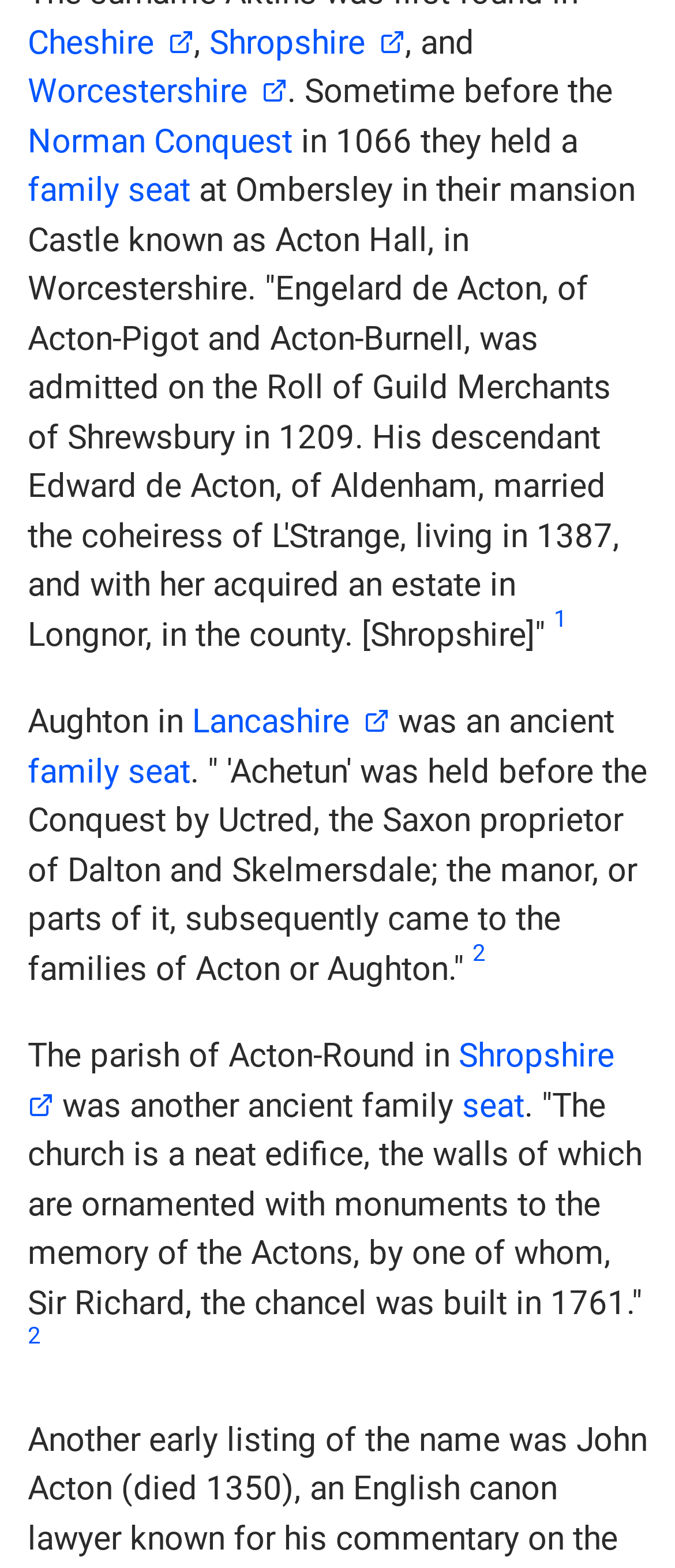Identify the bounding box for the described UI element. Provide the coordinates in (top-left x, top-left y, bottom-right x, bottom-right y) format with values ranging from 0 to 1: Next slide

None